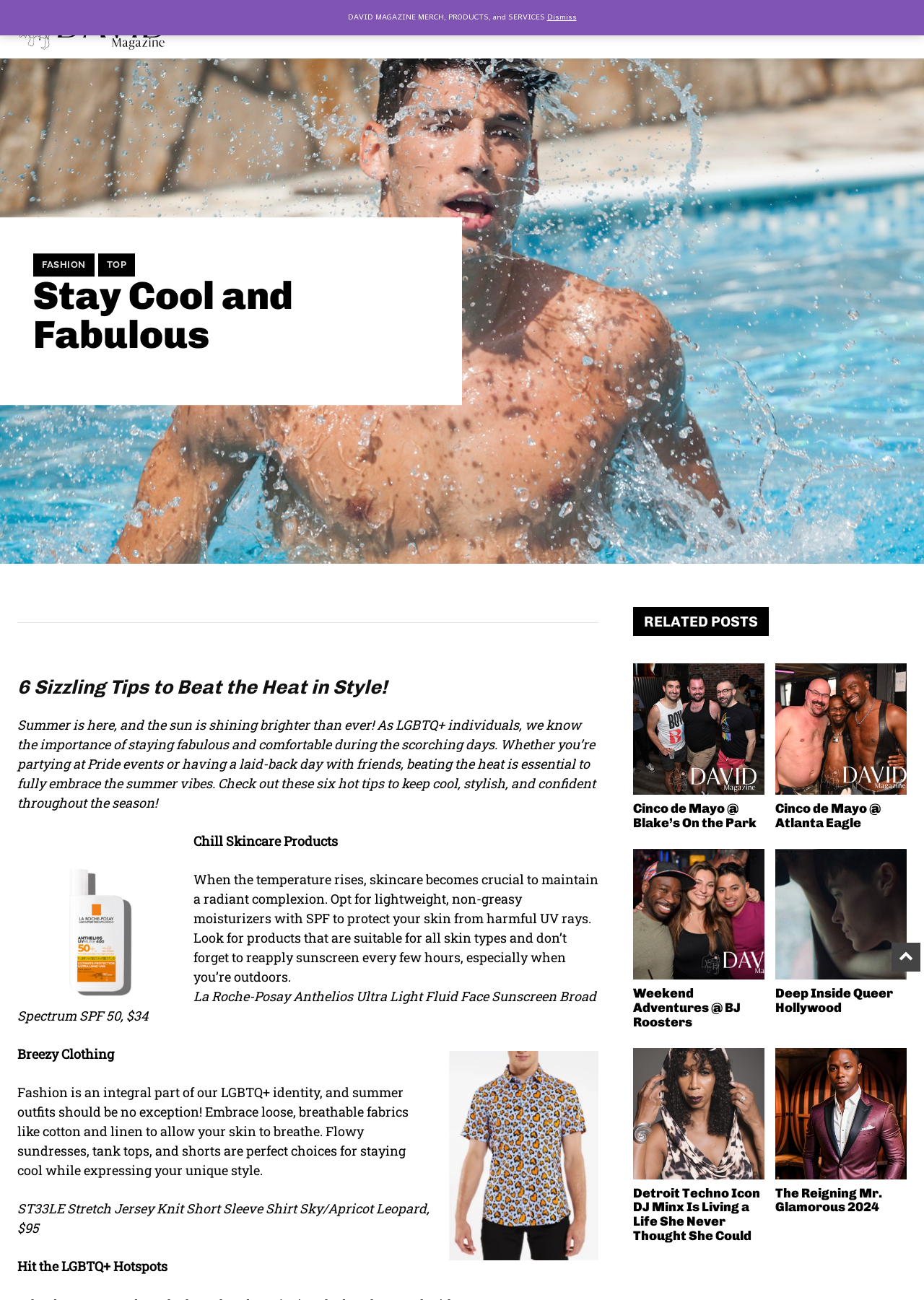Find the bounding box coordinates of the area that needs to be clicked in order to achieve the following instruction: "Explore fashion tips". The coordinates should be specified as four float numbers between 0 and 1, i.e., [left, top, right, bottom].

[0.106, 0.195, 0.146, 0.213]